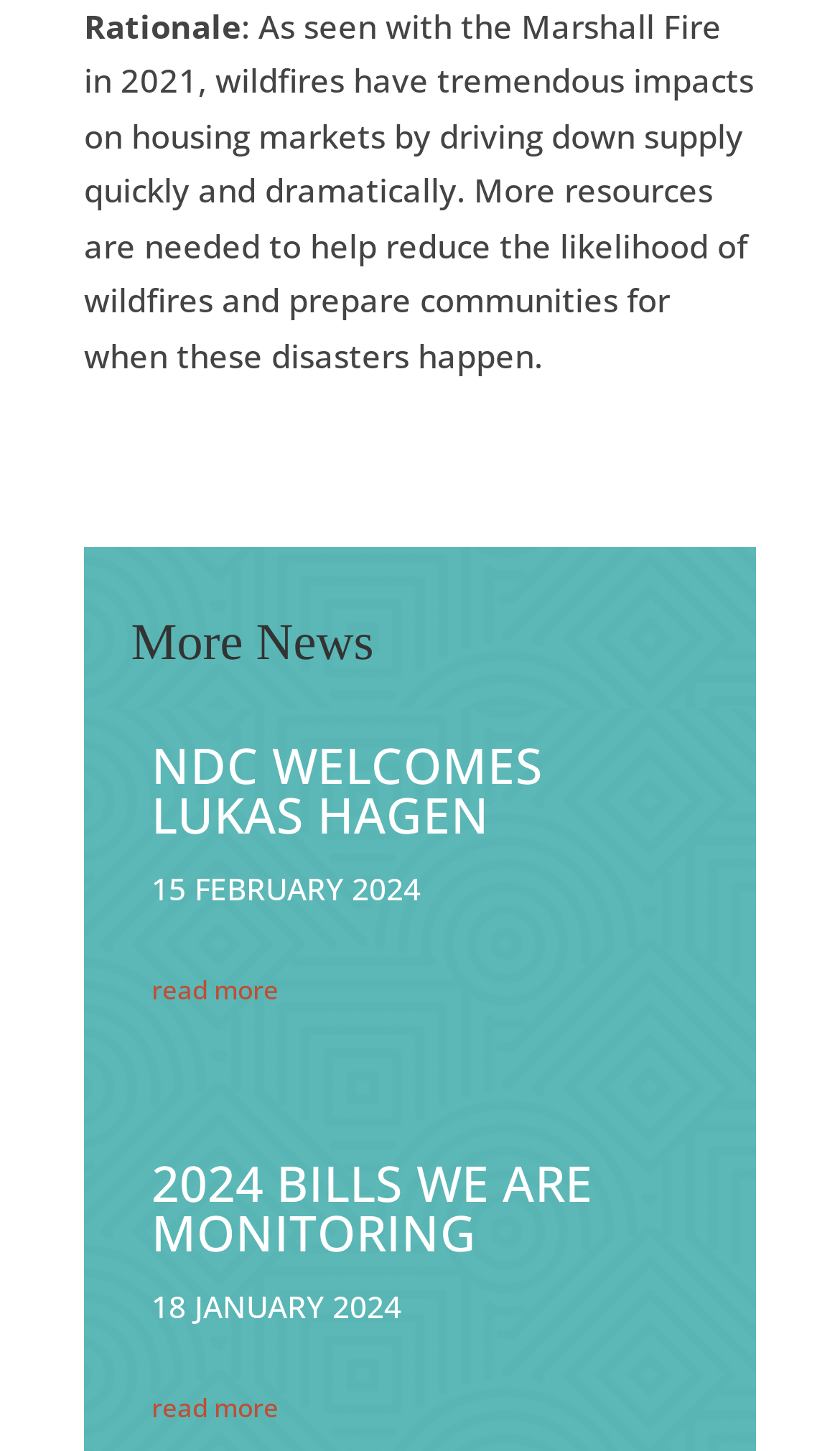Given the following UI element description: "2024 Bills We Are Monitoring", find the bounding box coordinates in the webpage screenshot.

[0.18, 0.793, 0.706, 0.872]